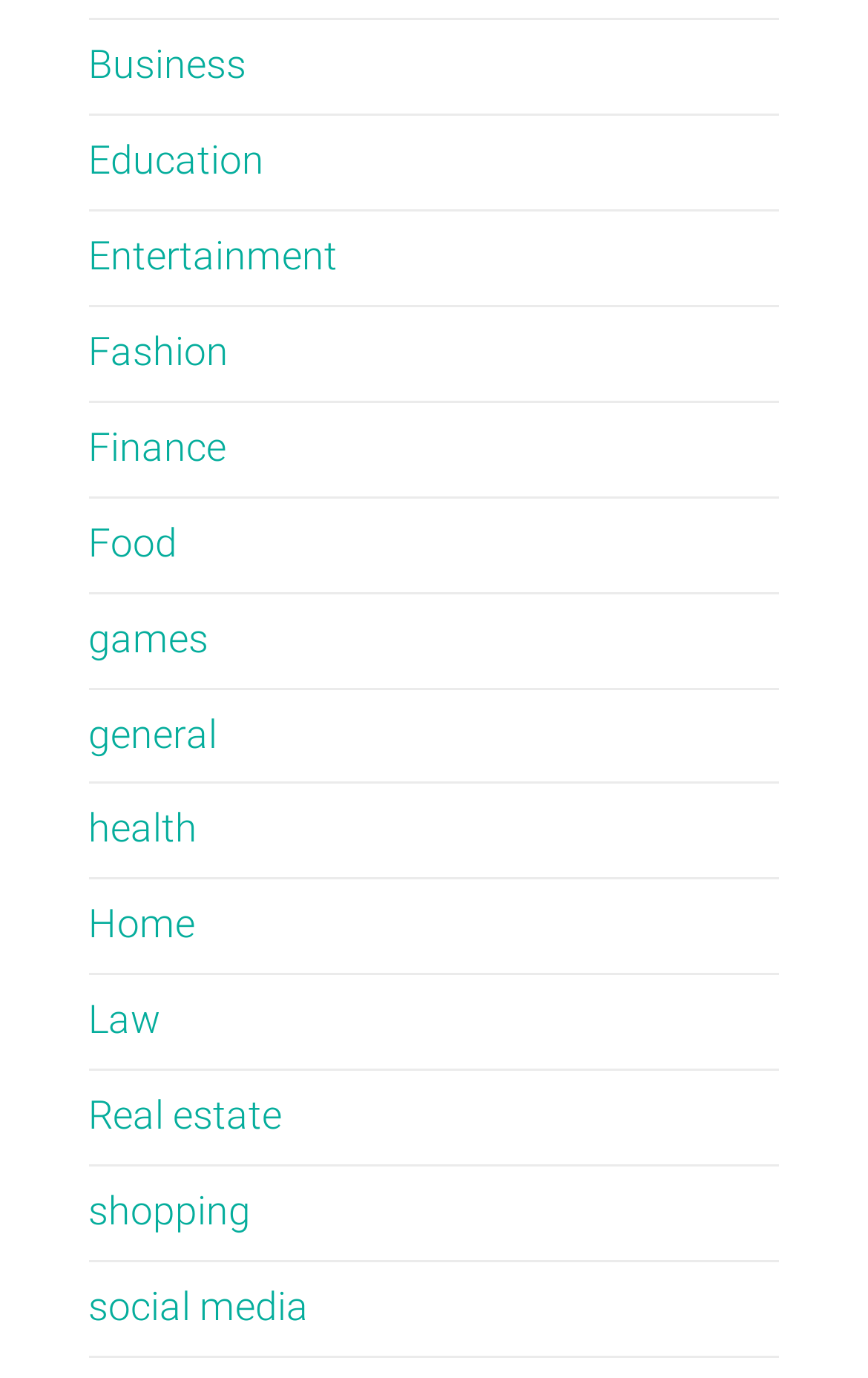Is there a 'Sports' category?
Please provide an in-depth and detailed response to the question.

I checked the list of categories and did not find 'Sports' among them. The categories available are 'Business', 'Education', 'Entertainment', 'Fashion', 'Finance', 'Food', 'Games', 'General', 'Health', 'Home', 'Law', 'Real estate', 'Shopping', and 'Social media'.